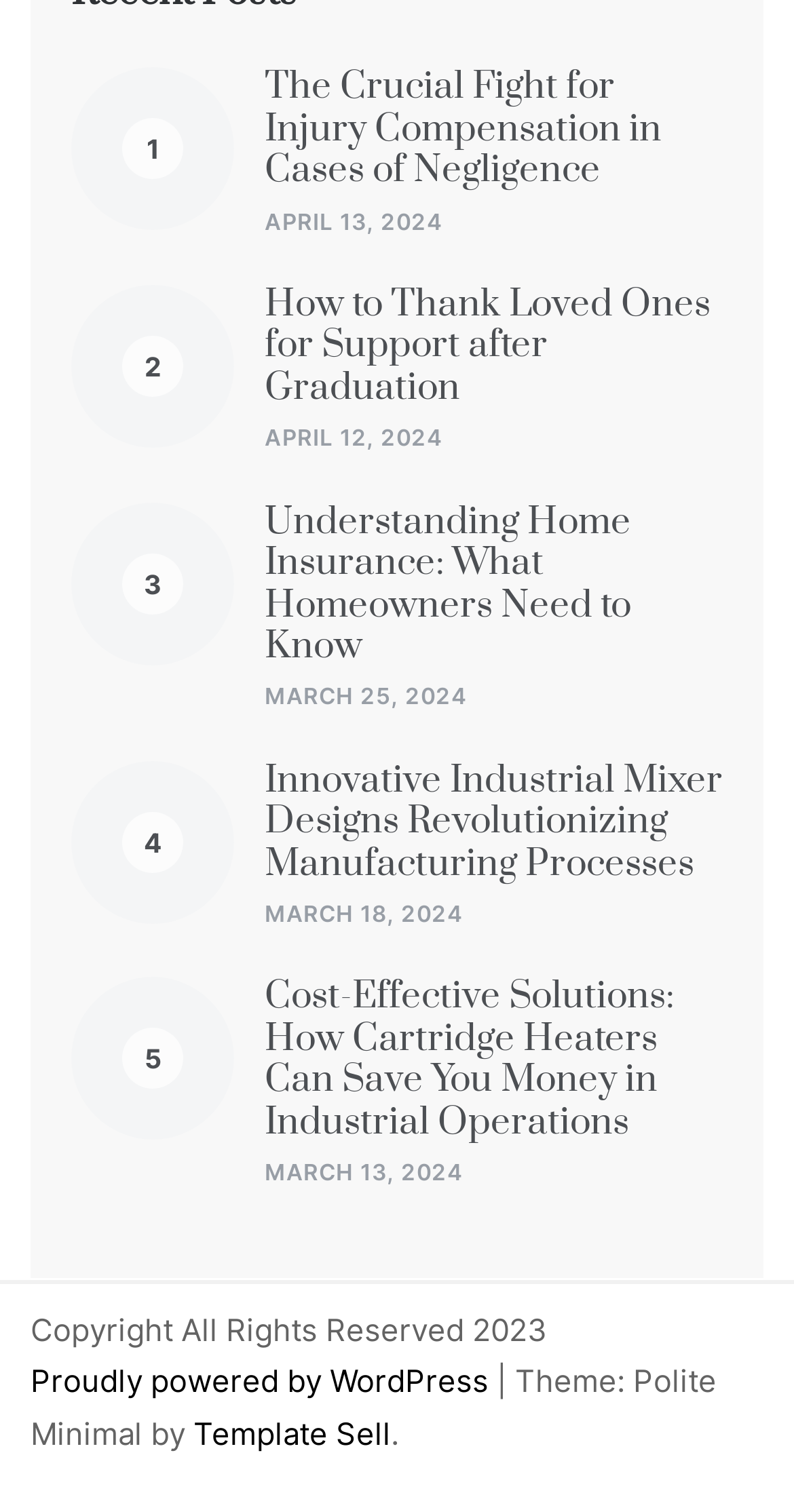Identify the bounding box coordinates of the area that should be clicked in order to complete the given instruction: "Explore industrial mixer designs". The bounding box coordinates should be four float numbers between 0 and 1, i.e., [left, top, right, bottom].

[0.09, 0.503, 0.295, 0.611]